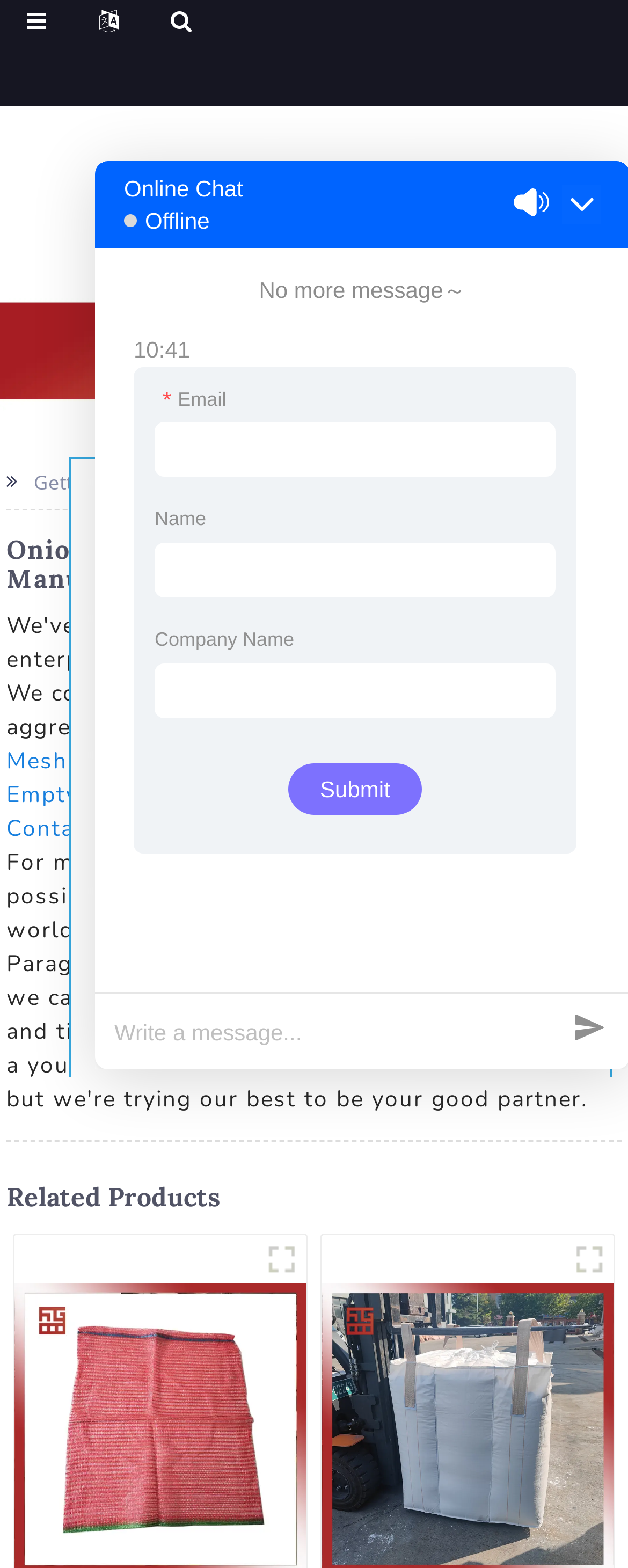Identify the bounding box coordinates for the region of the element that should be clicked to carry out the instruction: "Customize Plant Container Bag". The bounding box coordinates should be four float numbers between 0 and 1, i.e., [left, top, right, bottom].

[0.313, 0.518, 0.956, 0.538]